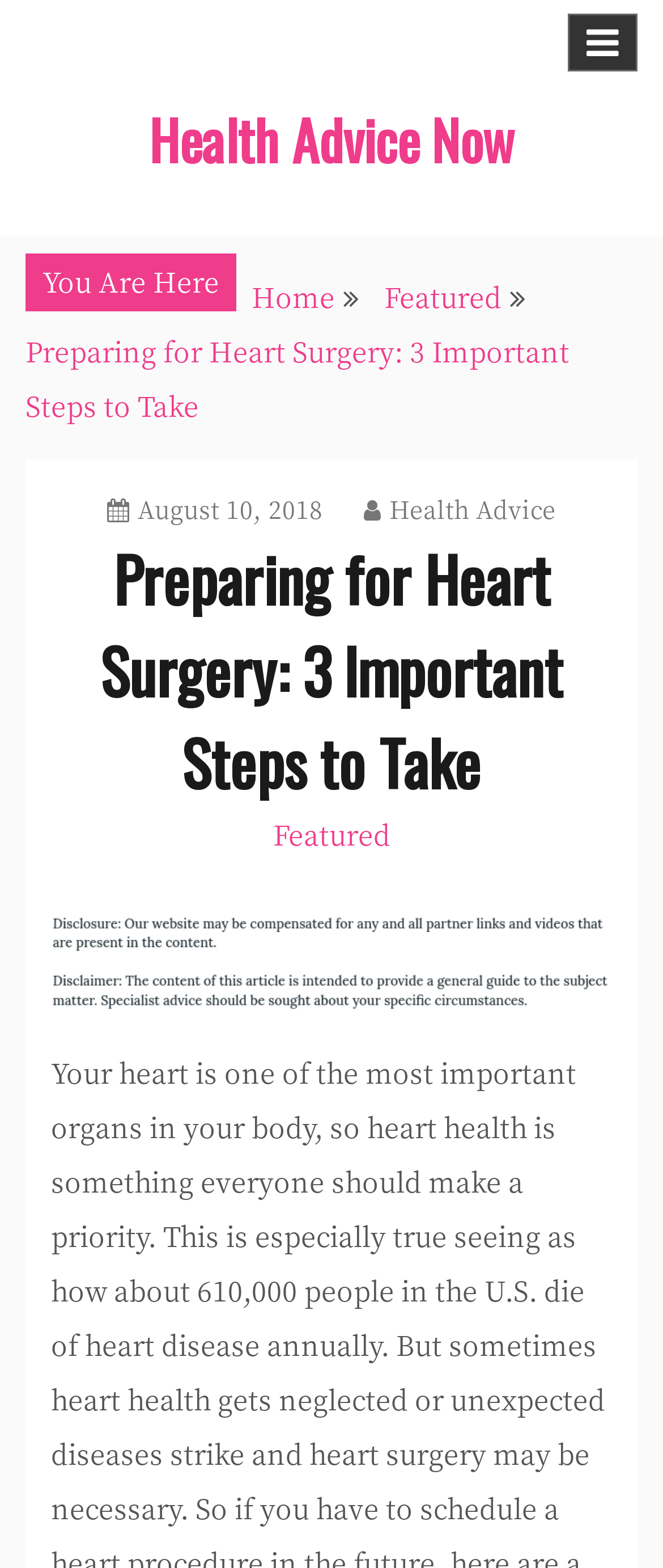What is the type of image present in the article?
Please provide a full and detailed response to the question.

I found an image element present in the article, but its description does not specify the type of image, so I couldn't determine the type of image.